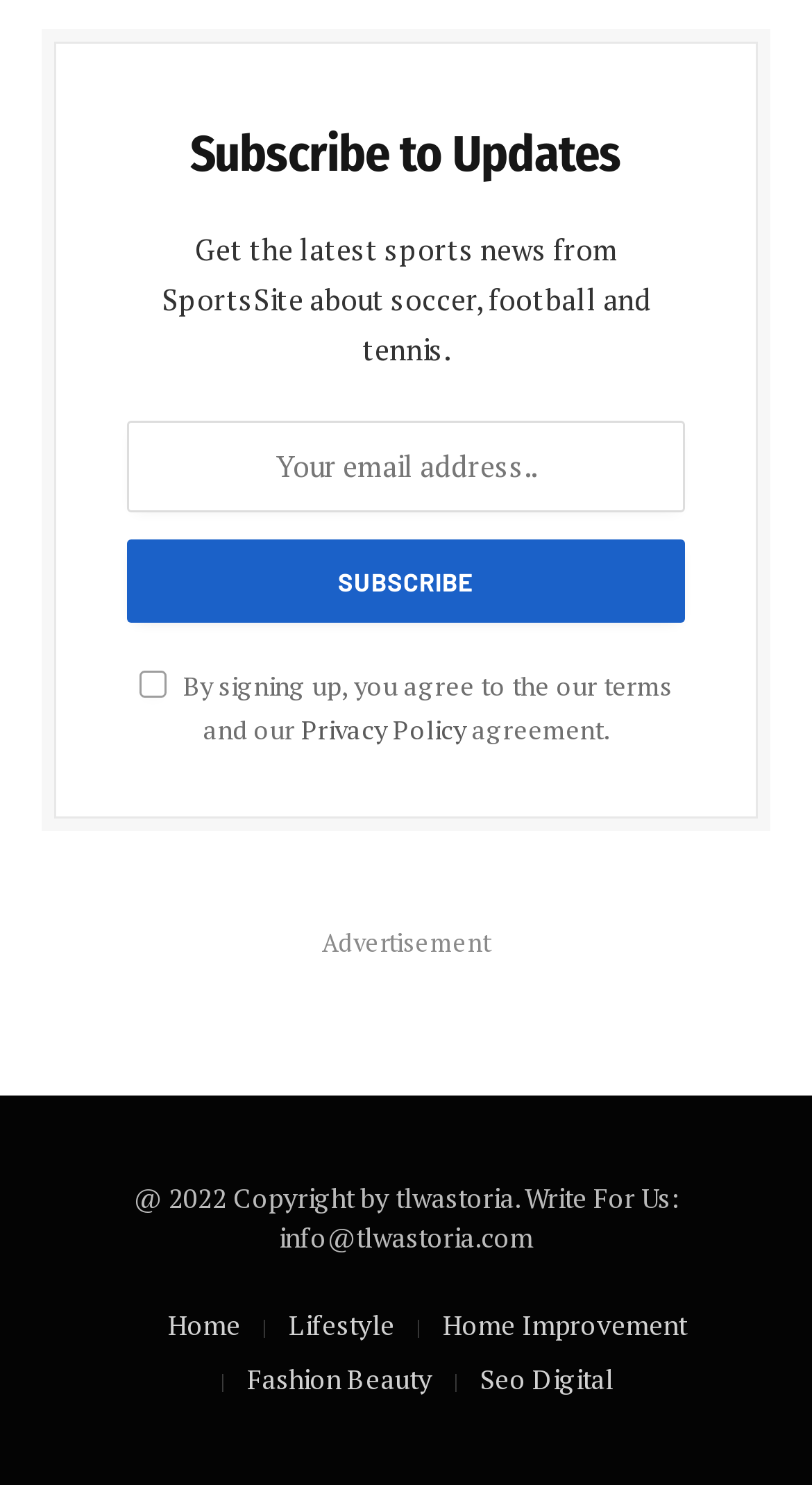How many links are available in the footer? Refer to the image and provide a one-word or short phrase answer.

5